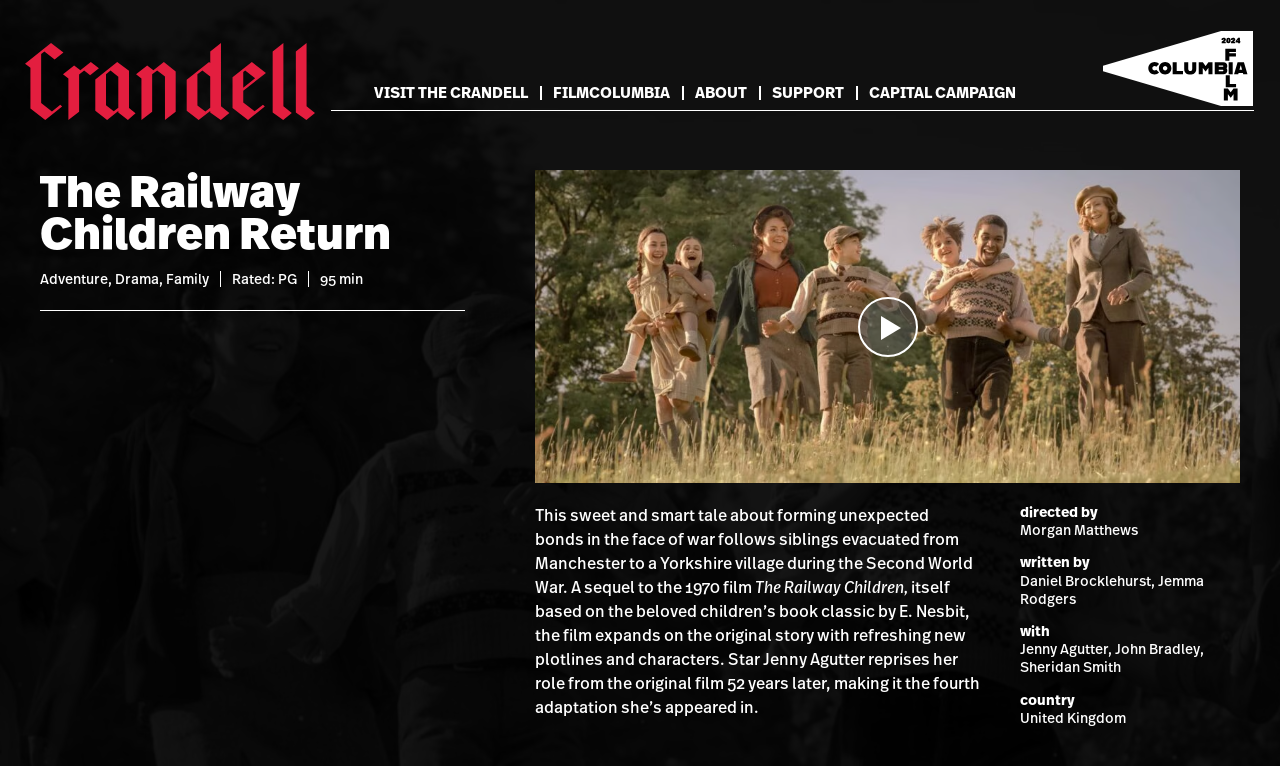Provide a one-word or short-phrase answer to the question:
What is the rating of the movie?

PG